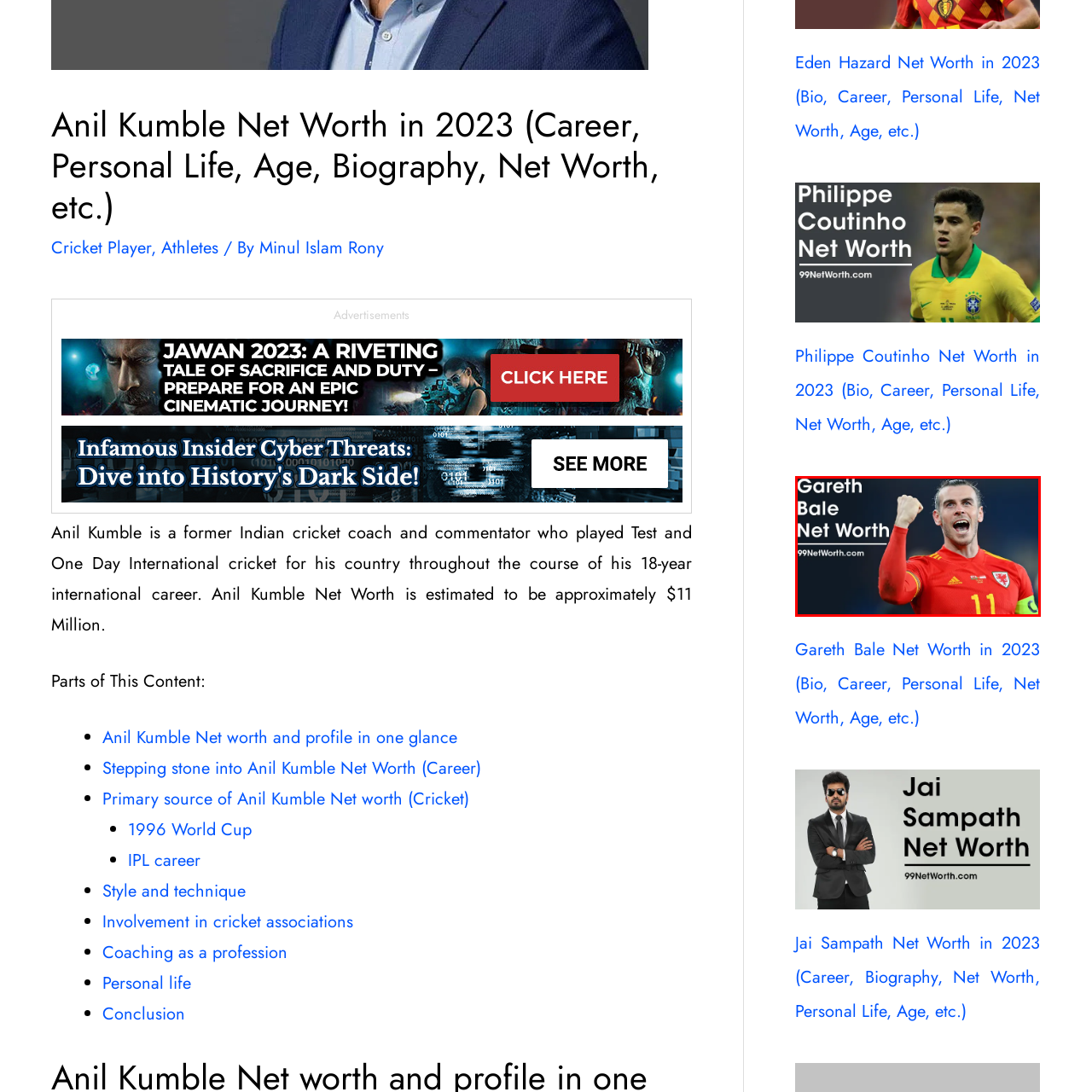What is the source of the information?
Please analyze the segment of the image inside the red bounding box and respond with a single word or phrase.

99NetWorth.com